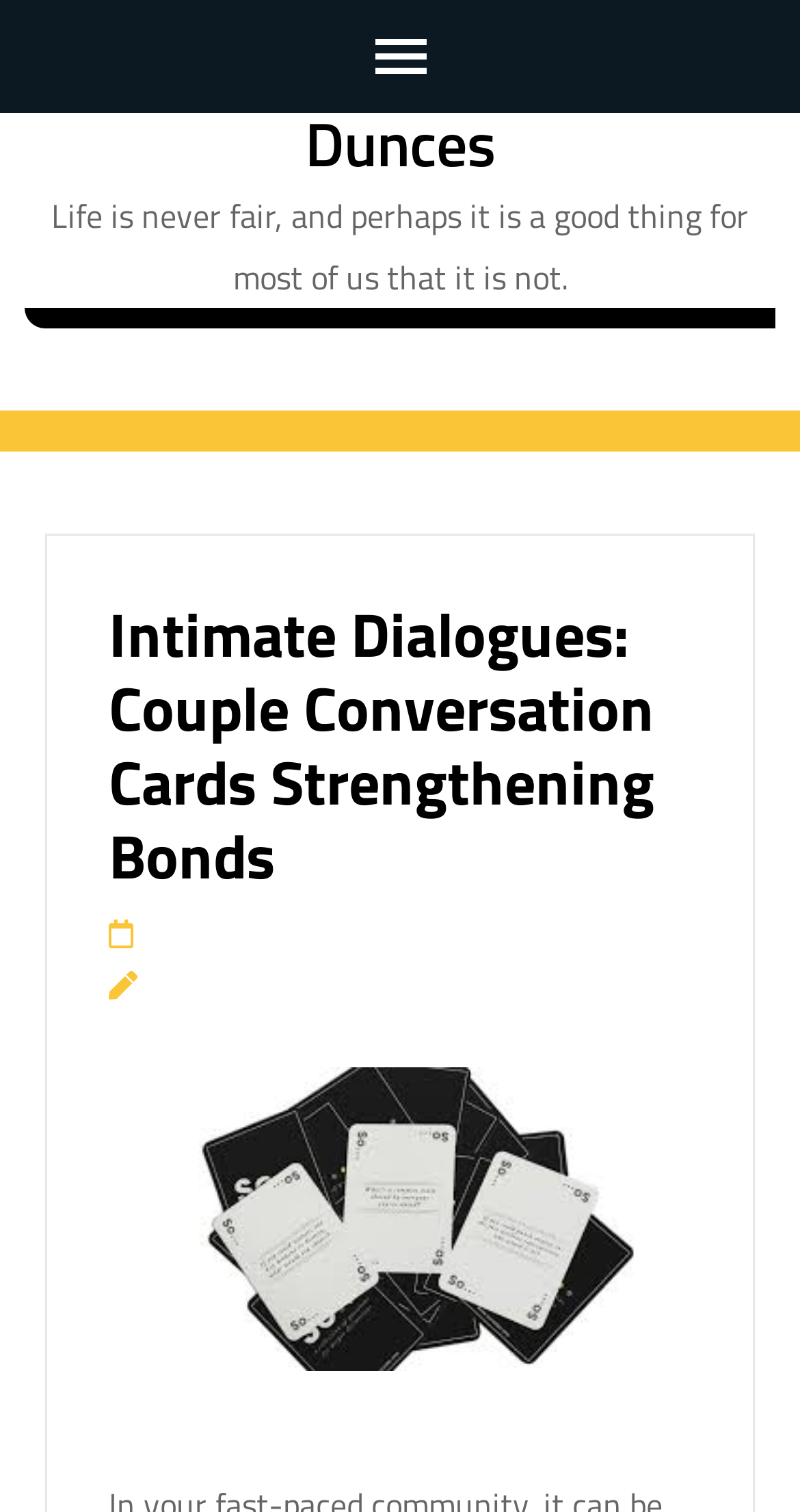What is the purpose of the button on the webpage?
Please give a detailed and elaborate answer to the question.

The button element is present on the webpage, but its purpose is not explicitly stated. It might be used to navigate to another page, submit a form, or perform some other action. Without more context, it's difficult to determine its exact purpose.